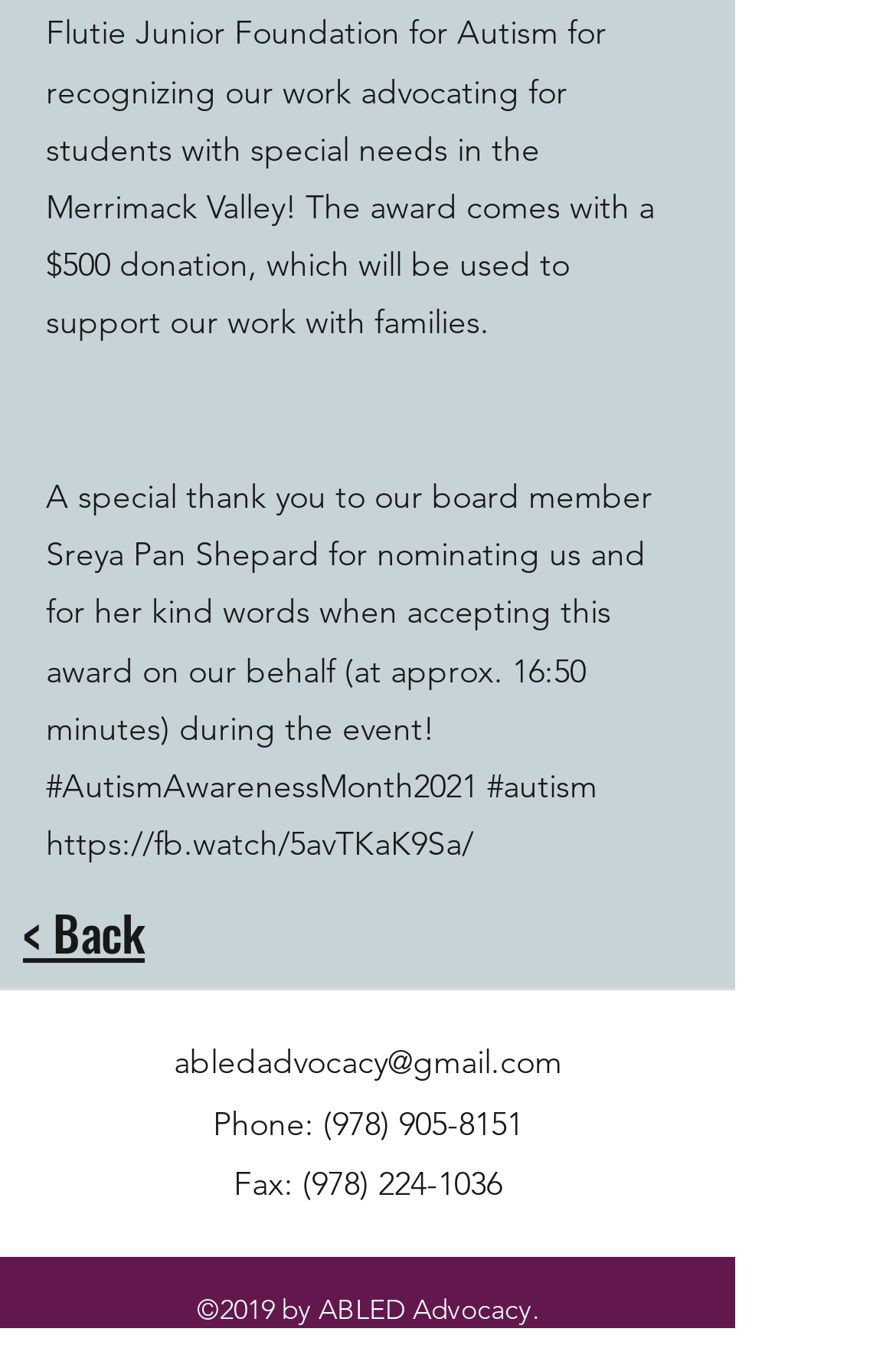What is the phone number provided?
Answer the question with a detailed explanation, including all necessary information.

The webpage provides contact information, including a phone number, which is (978) 905-8151.